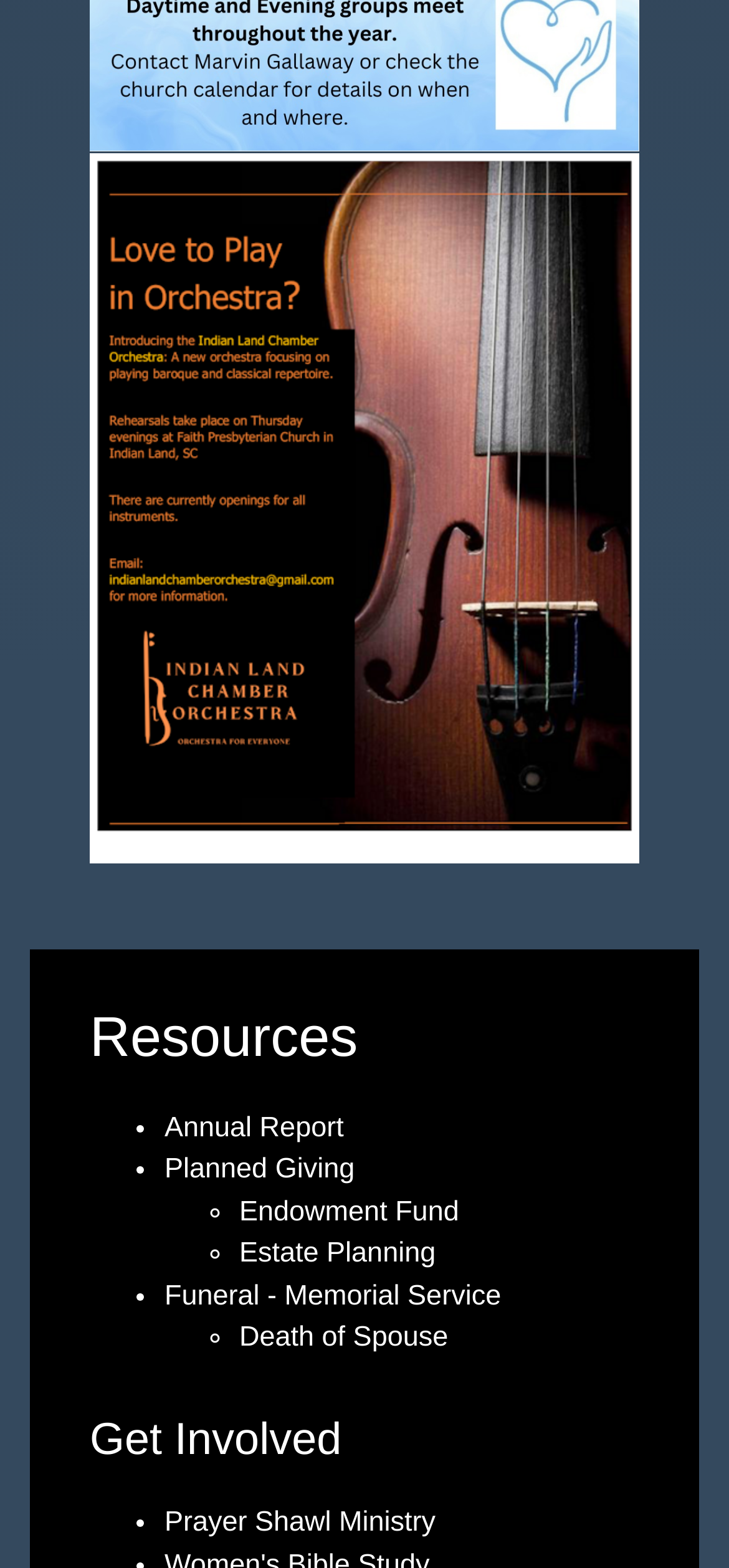Find the bounding box coordinates of the element to click in order to complete this instruction: "Read about Terms & Conditions". The bounding box coordinates must be four float numbers between 0 and 1, denoted as [left, top, right, bottom].

None